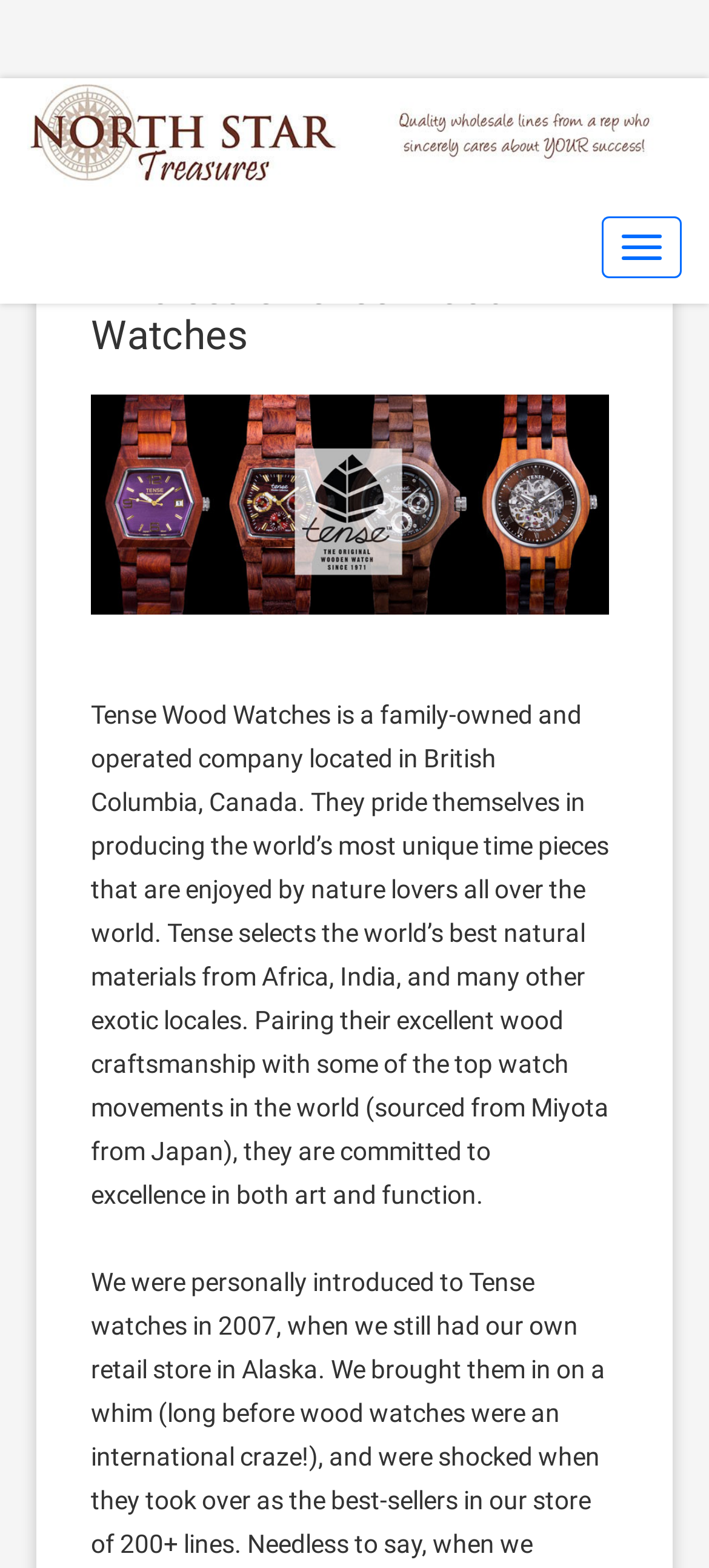Determine the main headline from the webpage and extract its text.

Wholesale Tense Wood Watches